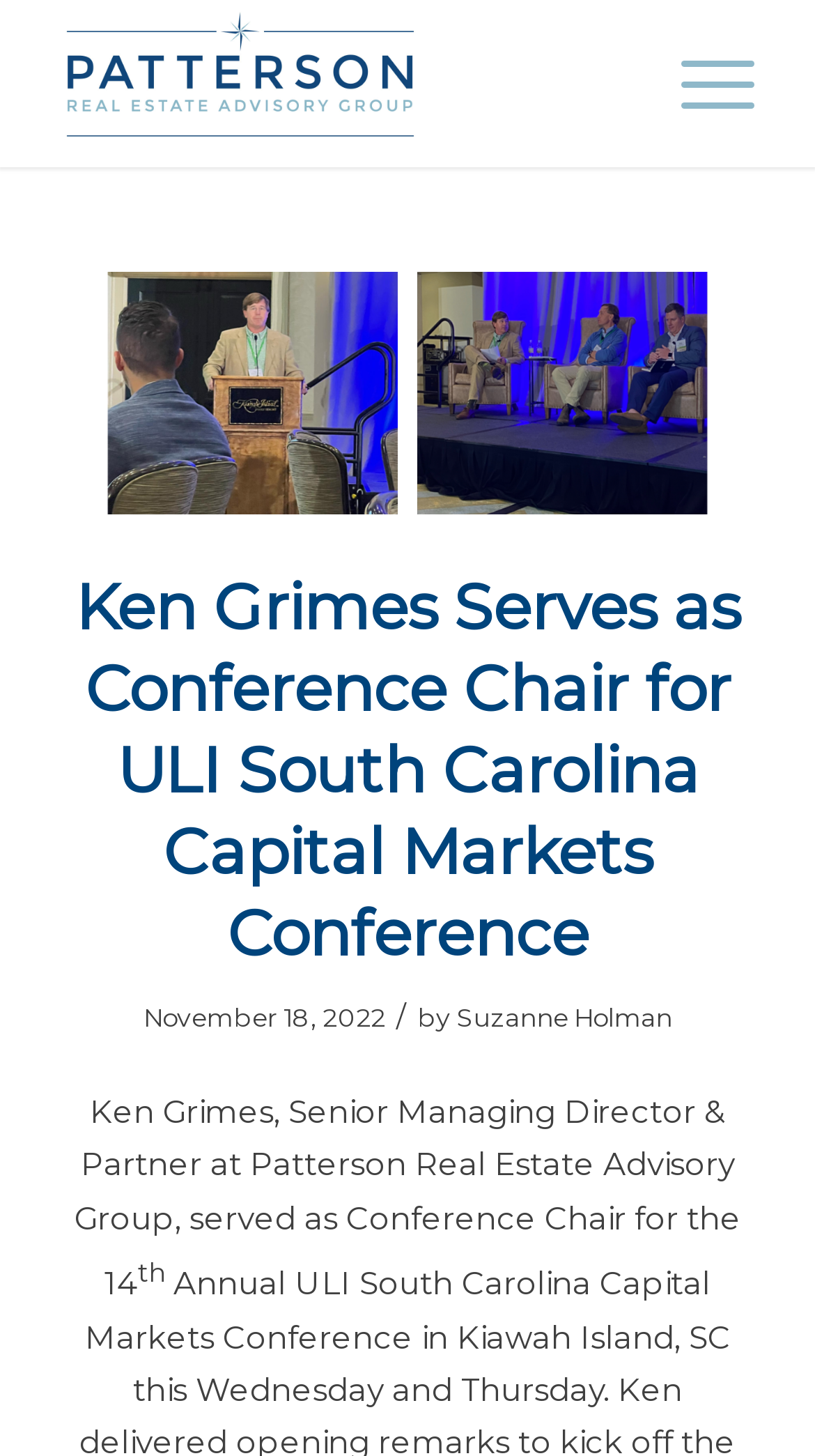Identify the headline of the webpage and generate its text content.

Ken Grimes Serves as Conference Chair for ULI South Carolina Capital Markets Conference